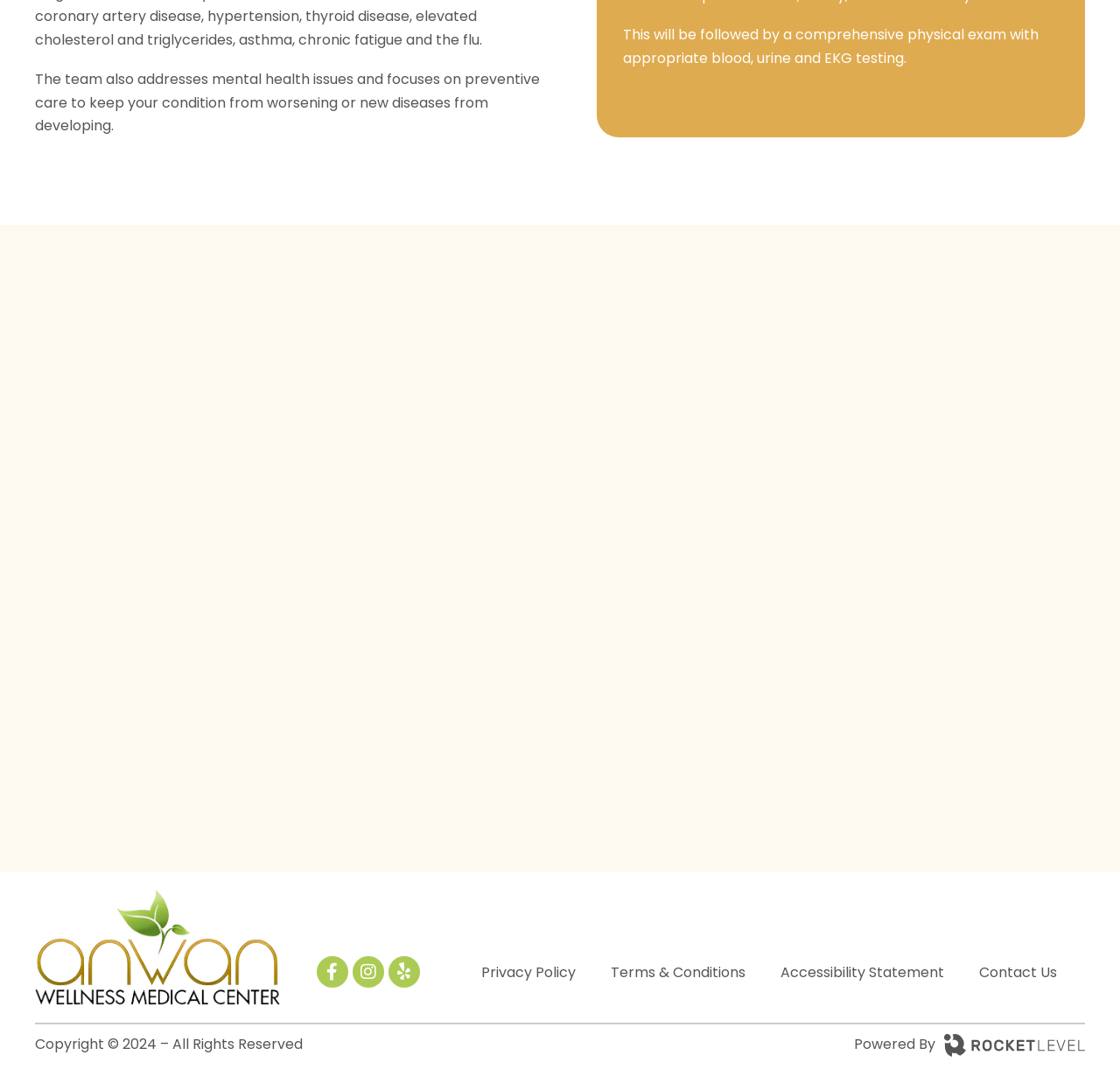Please indicate the bounding box coordinates of the element's region to be clicked to achieve the instruction: "Visit Facebook page". Provide the coordinates as four float numbers between 0 and 1, i.e., [left, top, right, bottom].

[0.283, 0.883, 0.311, 0.912]